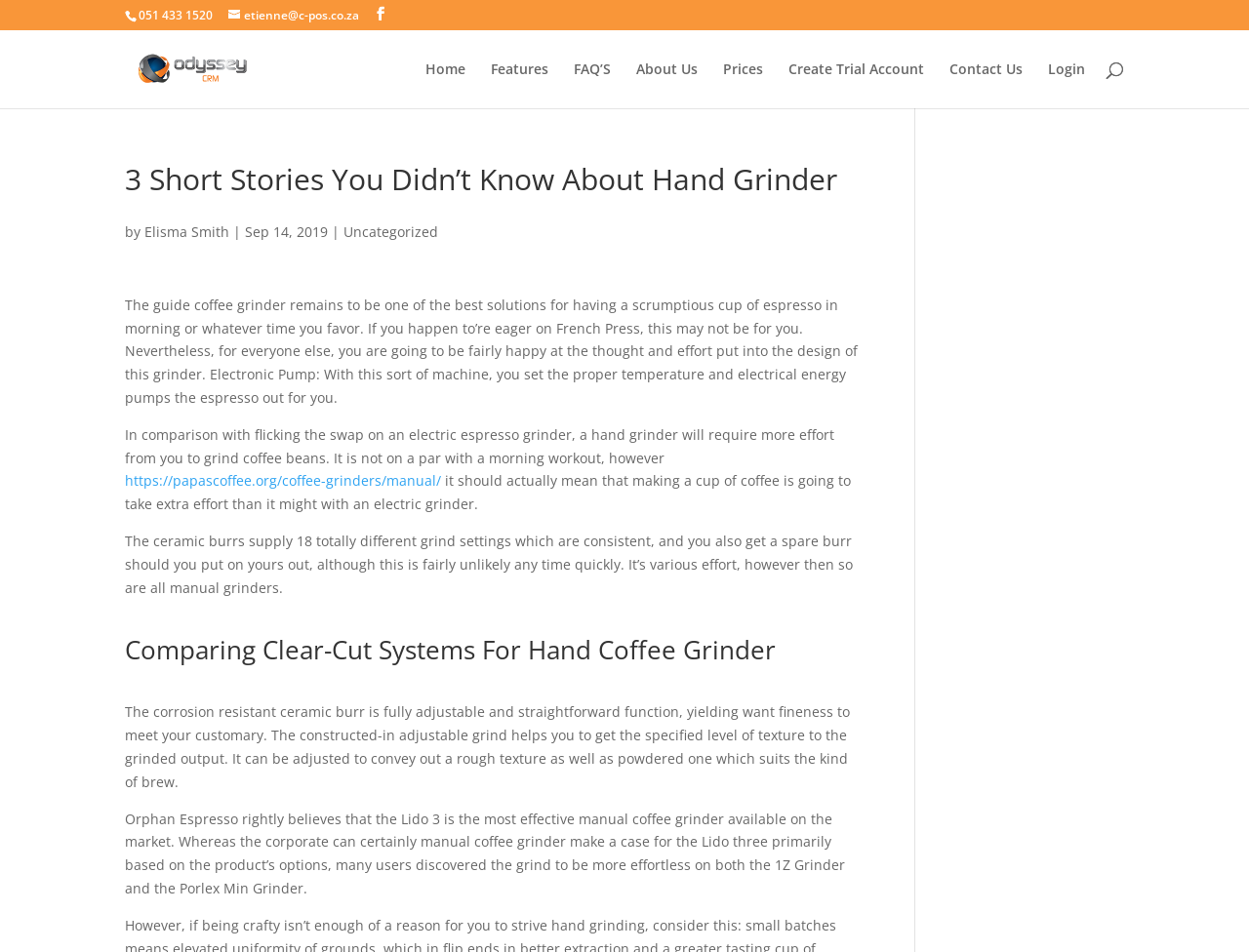Could you provide the bounding box coordinates for the portion of the screen to click to complete this instruction: "Read the '3 Short Stories You Didn’t Know About Hand Grinder' article"?

[0.1, 0.173, 0.689, 0.232]